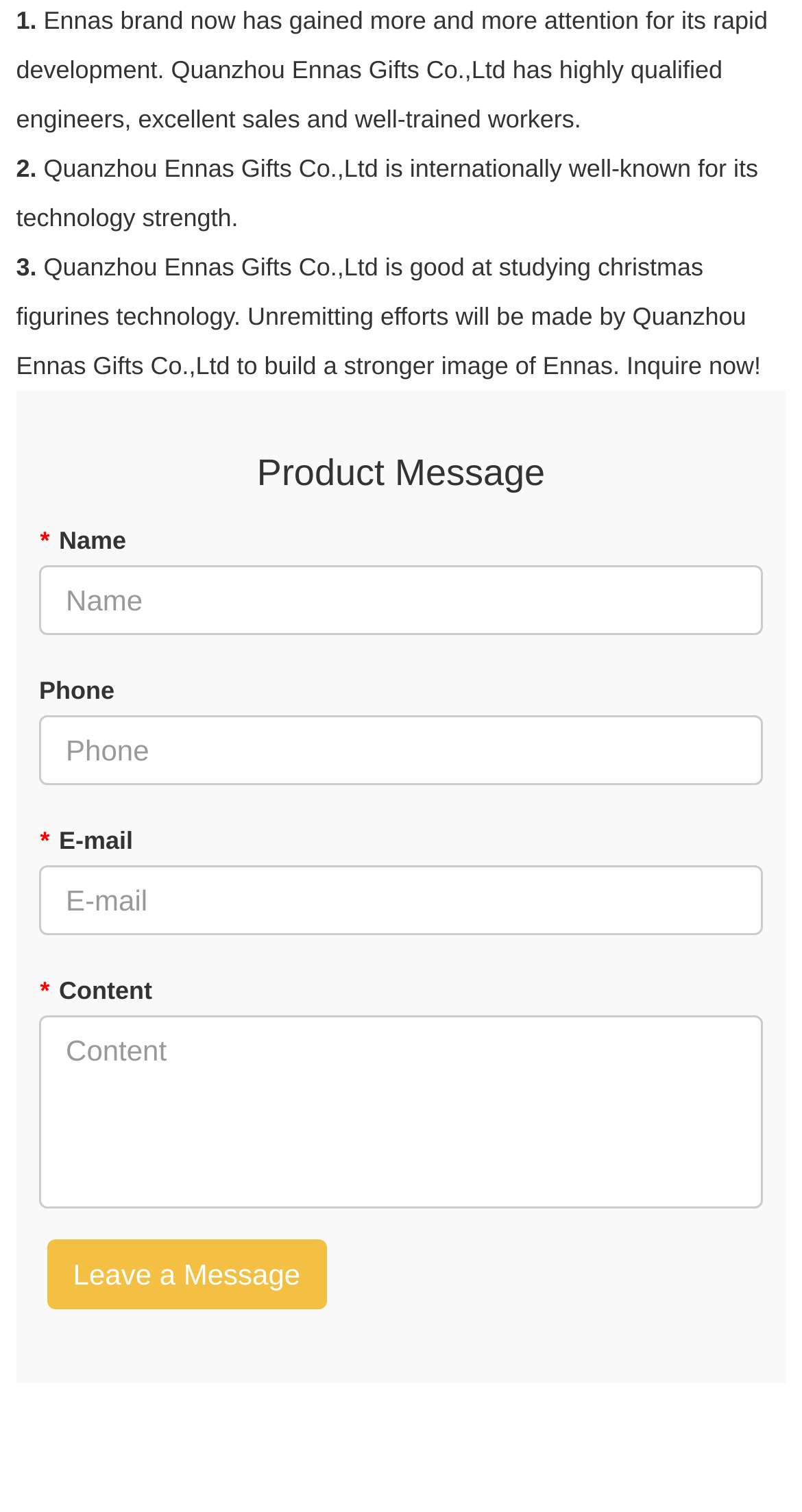For the element described, predict the bounding box coordinates as (top-left x, top-left y, bottom-right x, bottom-right y). All values should be between 0 and 1. Element description: name="phone" placeholder="Phone"

[0.049, 0.473, 0.951, 0.519]